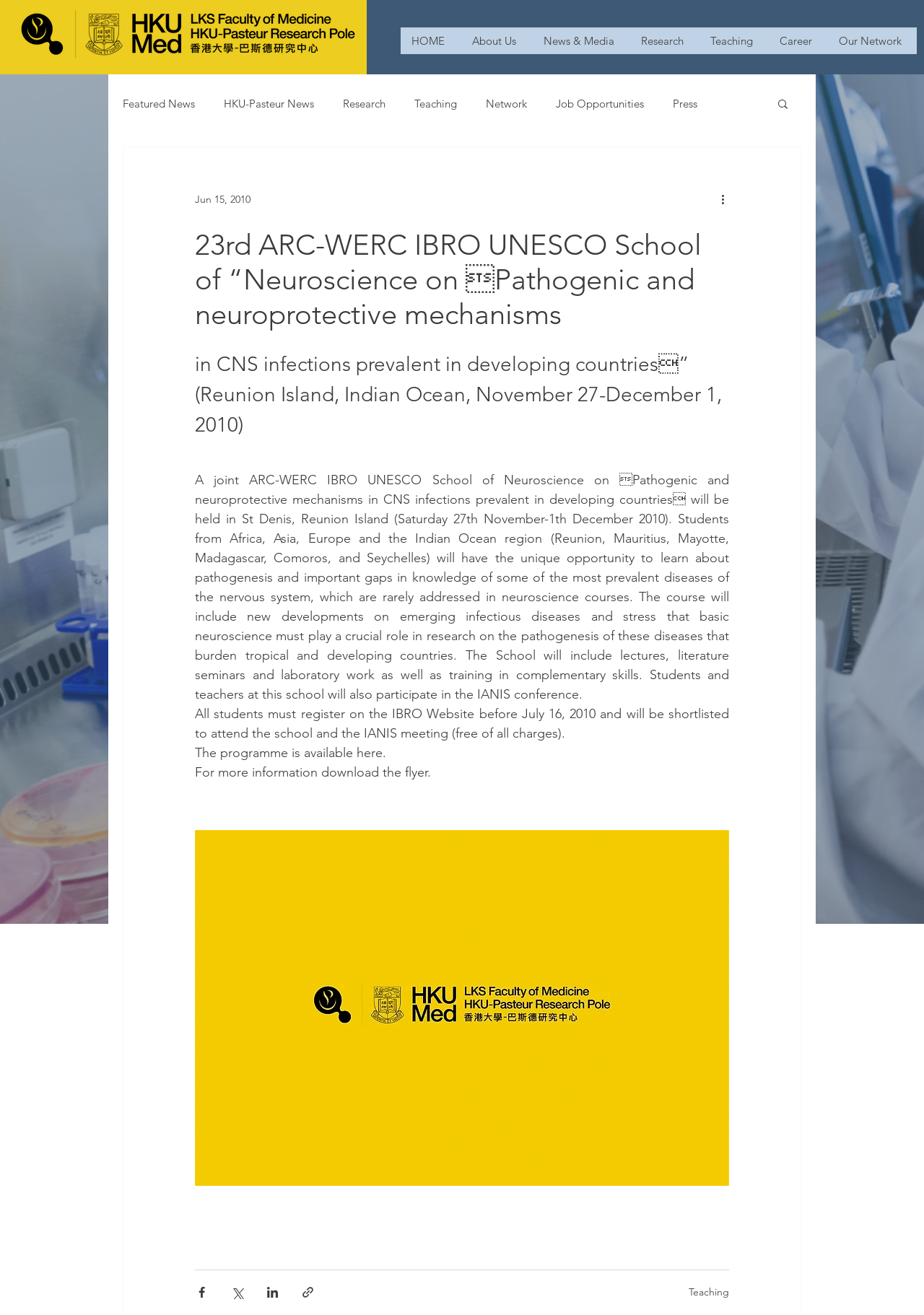How many social media sharing buttons are there?
Look at the screenshot and respond with a single word or phrase.

4